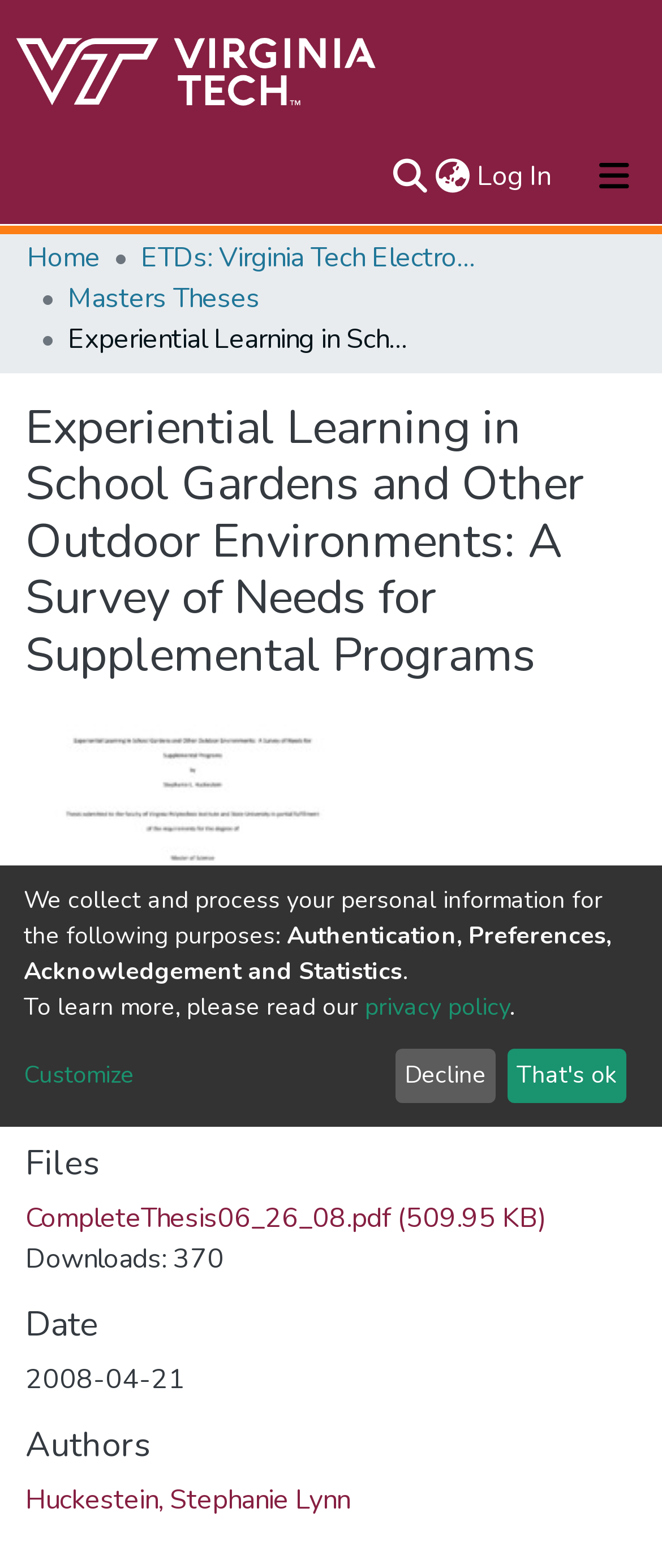Locate the bounding box coordinates of the clickable part needed for the task: "Download the thesis".

[0.038, 0.765, 0.826, 0.789]